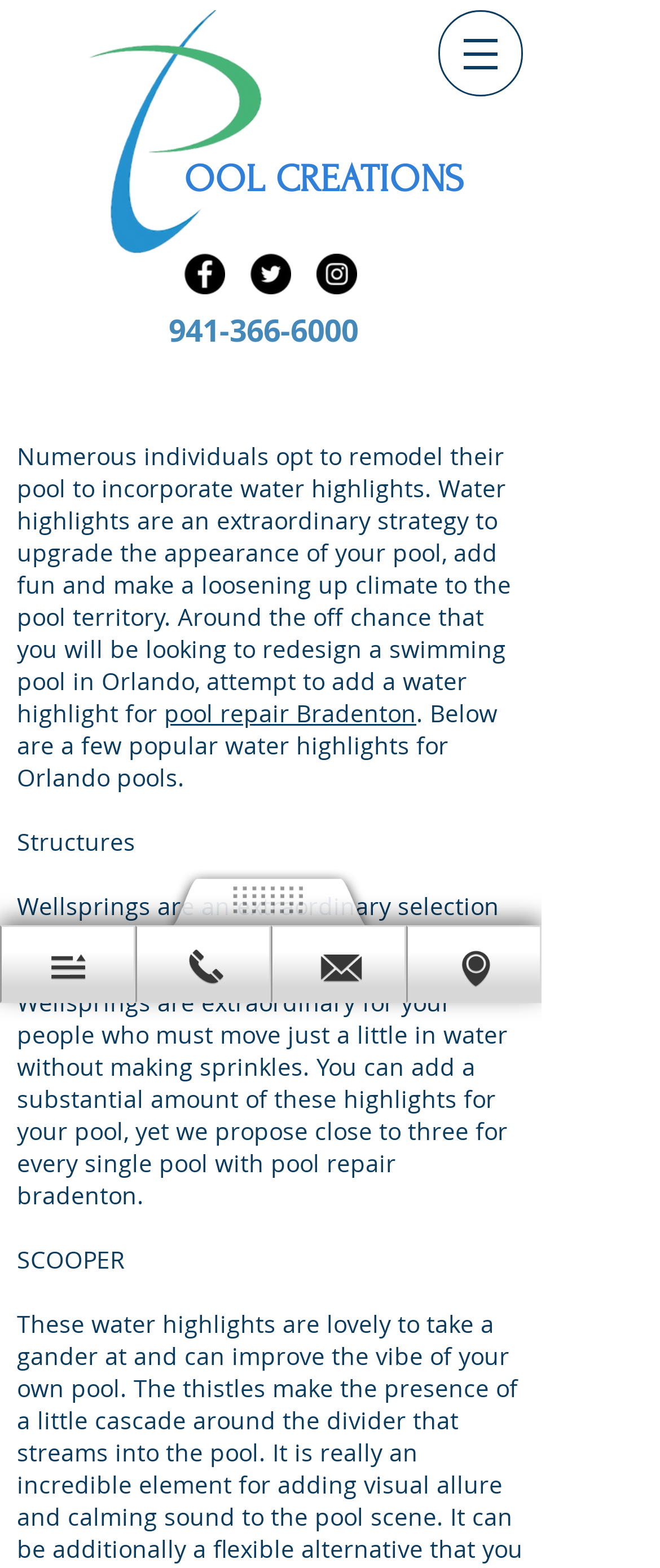Describe in detail what you see on the webpage.

The webpage is titled "Page 14" and appears to be a website about pool remodeling and repair services. At the top left corner, there is a navigation menu labeled "Site" with a button that has a popup menu. Next to it, there is a heading "OOL CREATIONS" with a link to the same text. Below this heading, there is a PC logo image.

On the top right corner, there is a social bar with links to Facebook, Twitter, and Instagram, each represented by a black circle icon. Below the social bar, there is a phone number "941-366-6000" with a link to it.

The main content of the webpage starts with a heading "Page 14" followed by a paragraph of text that discusses the benefits of adding water features to a pool, such as enhancing its appearance, adding fun, and creating a relaxing atmosphere. The text also mentions that the website provides pool repair services in Orlando and Bradenton.

Below this paragraph, there are several sections that describe different types of water features that can be added to a pool. The first section is titled "Structures" and discusses the benefits of installing wellsprings in pools with lawn sea and chairs shore exits. The text explains that wellsprings are suitable for people who need to move only a little in the water without making splashes.

The next section is titled "SCOOPER" but does not provide any additional information. At the bottom of the webpage, there are three links, but their purposes are not clear from the provided information.